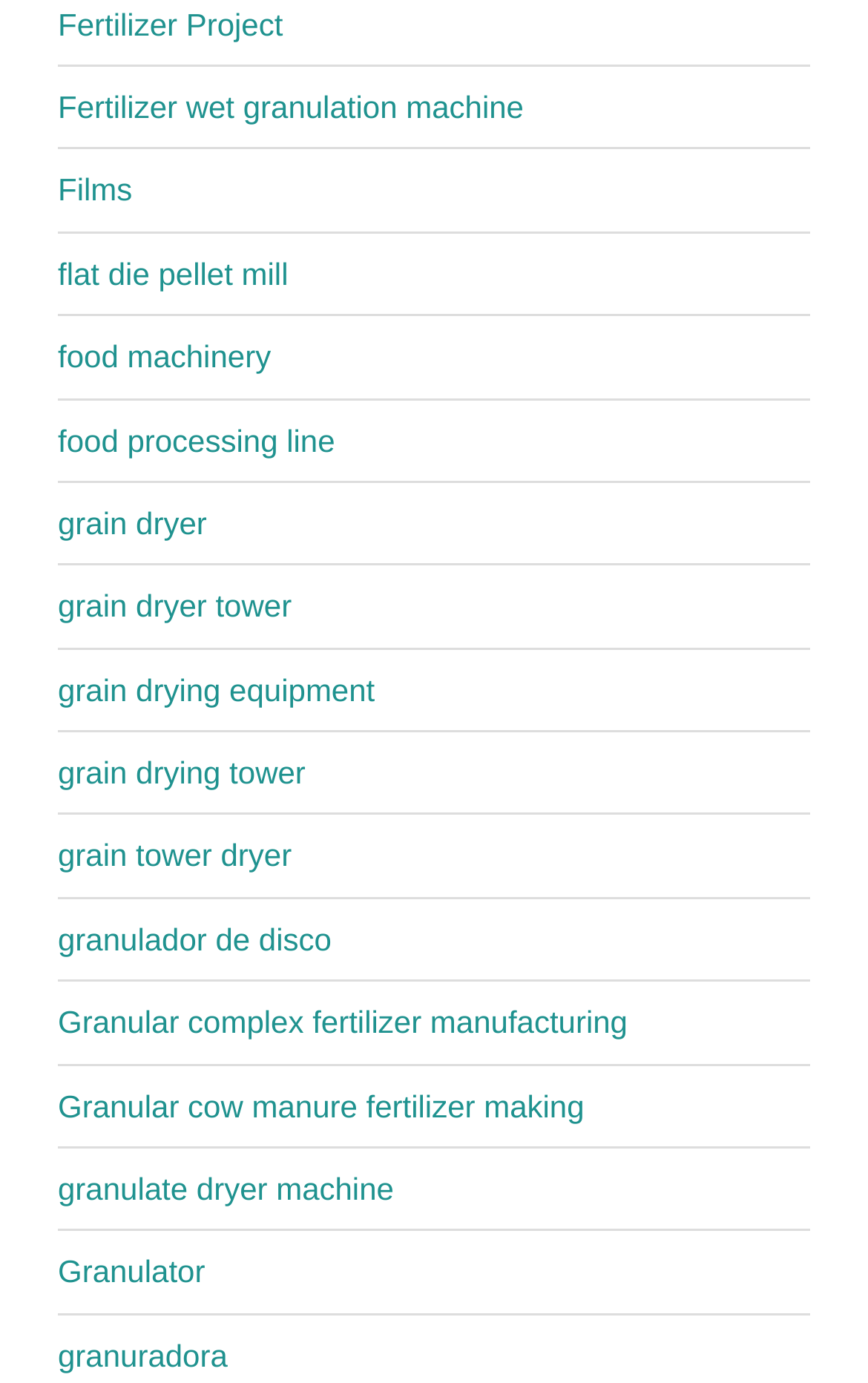Answer the question using only a single word or phrase: 
Are there any film related products?

Yes